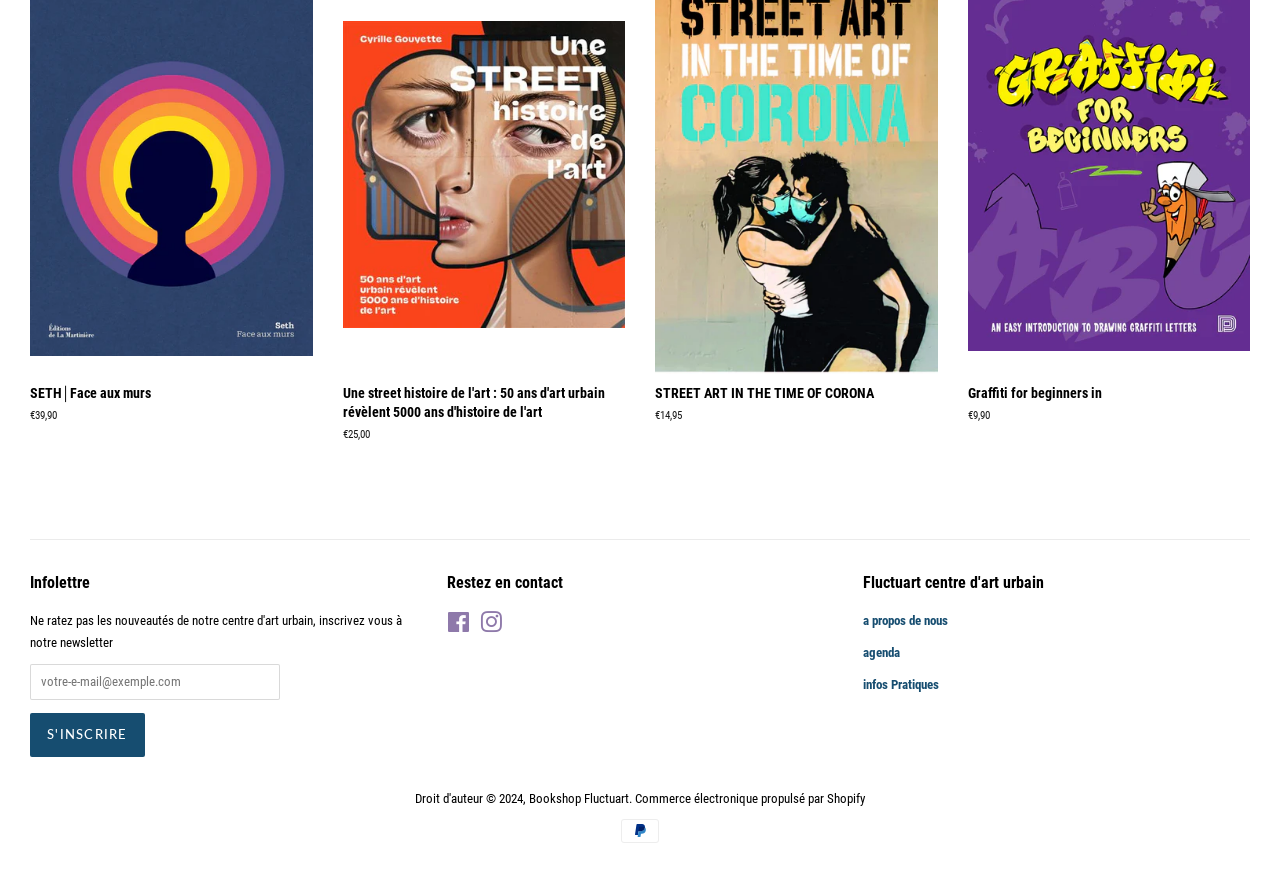Could you locate the bounding box coordinates for the section that should be clicked to accomplish this task: "Go to the bookshop".

[0.413, 0.902, 0.491, 0.919]